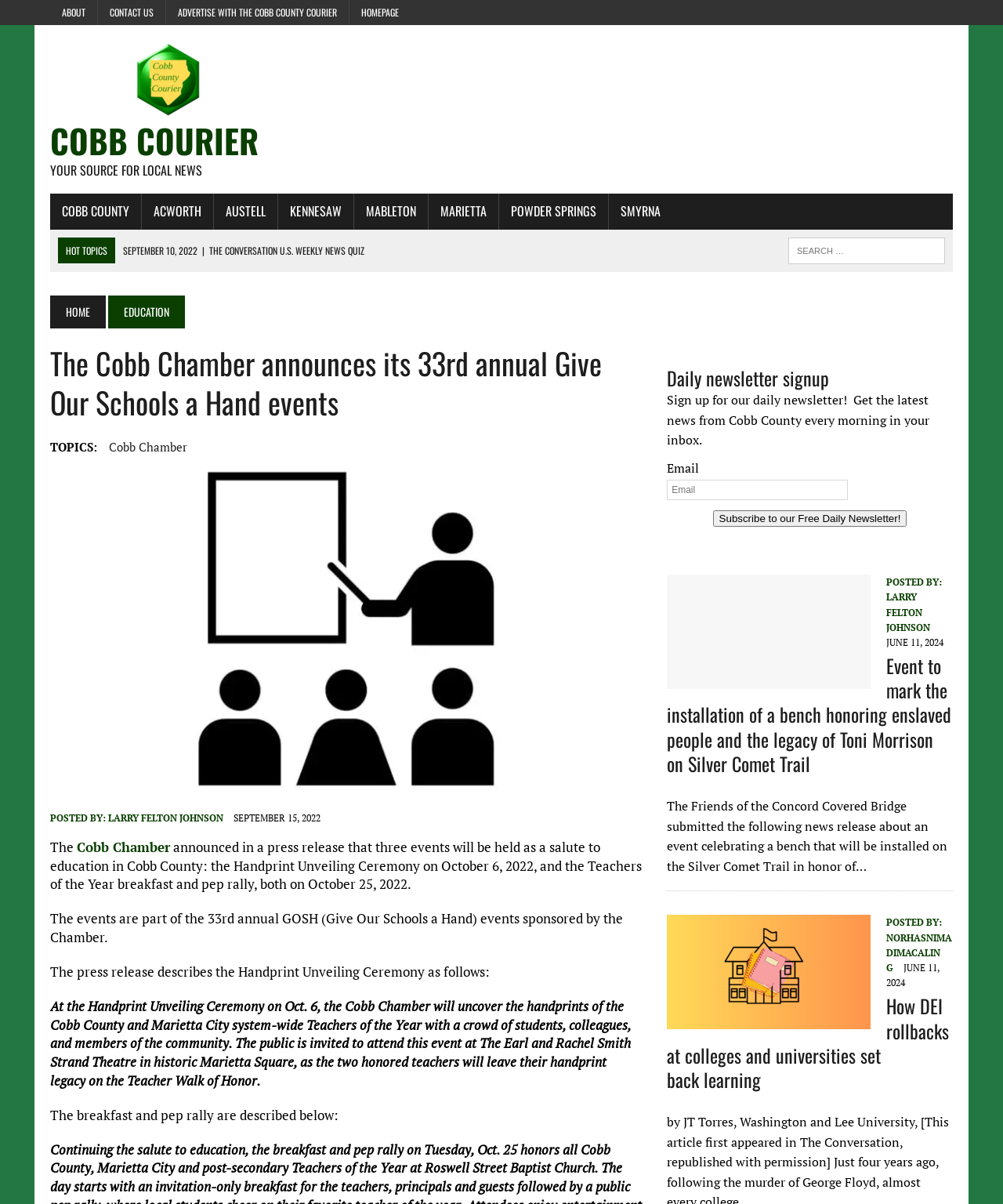Please answer the following question as detailed as possible based on the image: 
What is the location of the Handprint Unveiling Ceremony?

The location of the Handprint Unveiling Ceremony is mentioned in the article as 'The Earl and Rachel Smith Strand Theatre in historic Marietta Square', which is where the event will take place.